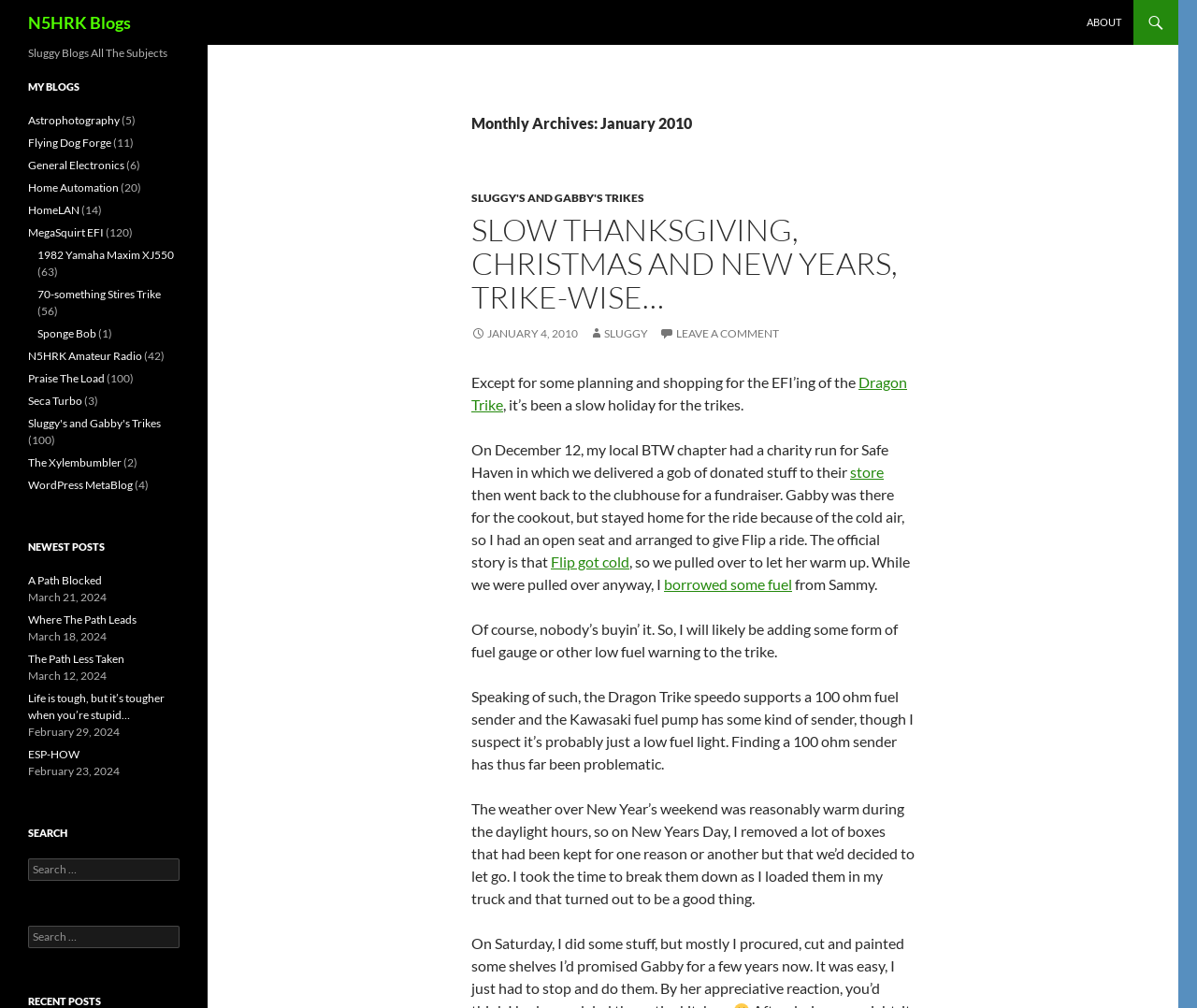Please identify the bounding box coordinates of the element's region that should be clicked to execute the following instruction: "search for something". The bounding box coordinates must be four float numbers between 0 and 1, i.e., [left, top, right, bottom].

[0.023, 0.852, 0.15, 0.874]